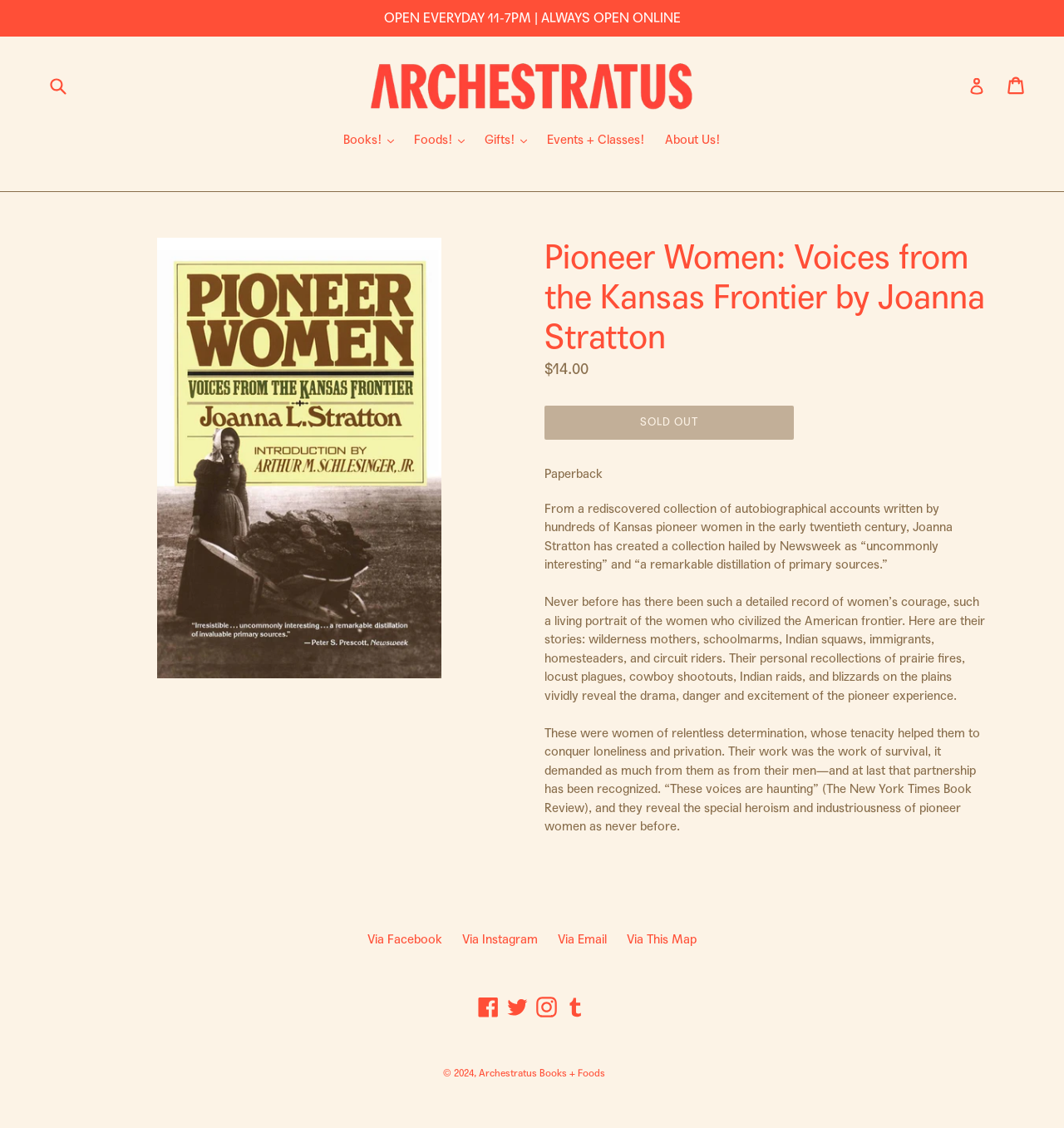With reference to the image, please provide a detailed answer to the following question: What is the price of the book?

I found the answer by looking at the main content section of the webpage, where there is a static text element with the price information. The text is '$14.00', which is the regular price of the book.